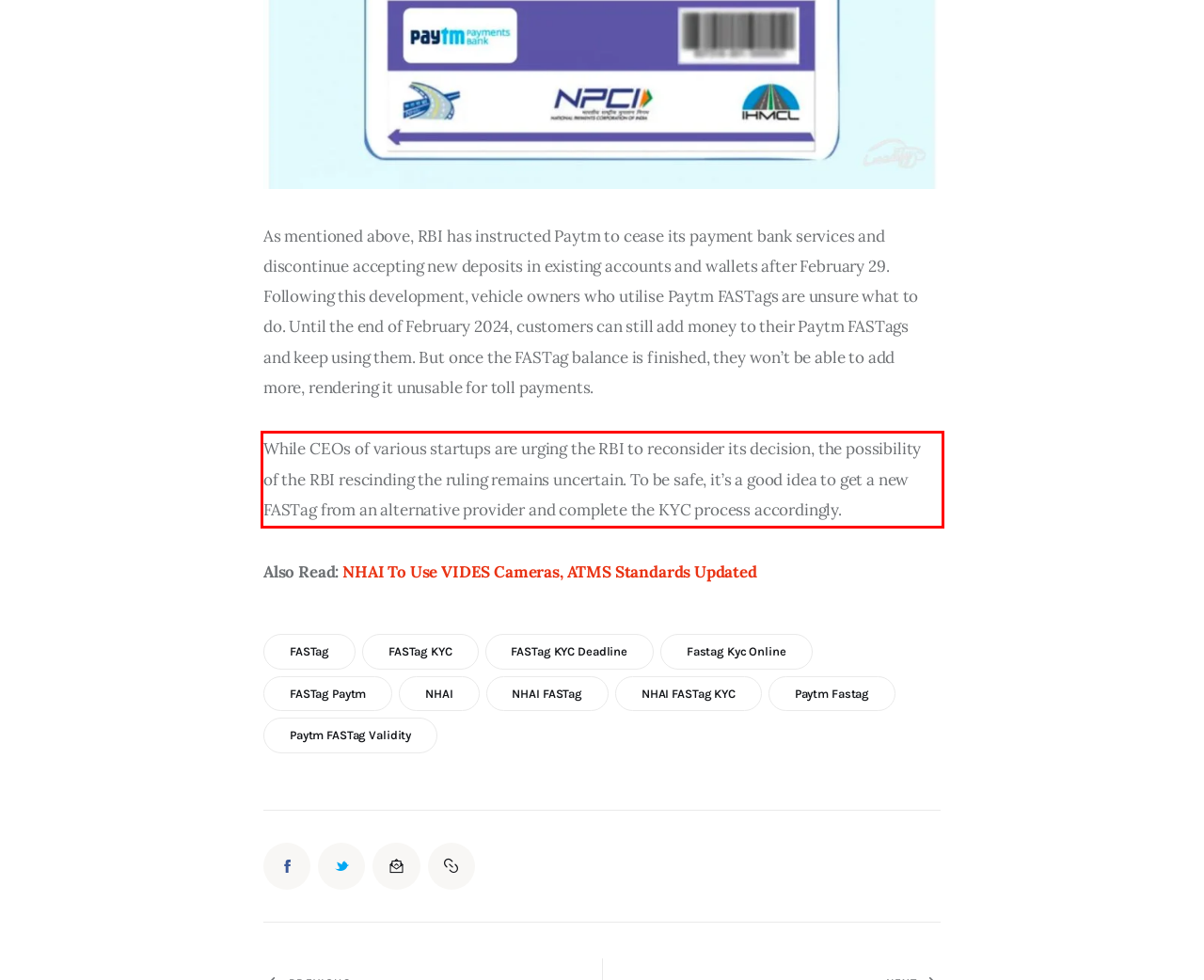Please use OCR to extract the text content from the red bounding box in the provided webpage screenshot.

While CEOs of various startups are urging the RBI to reconsider its decision, the possibility of the RBI rescinding the ruling remains uncertain. To be safe, it’s a good idea to get a new FASTag from an alternative provider and complete the KYC process accordingly.